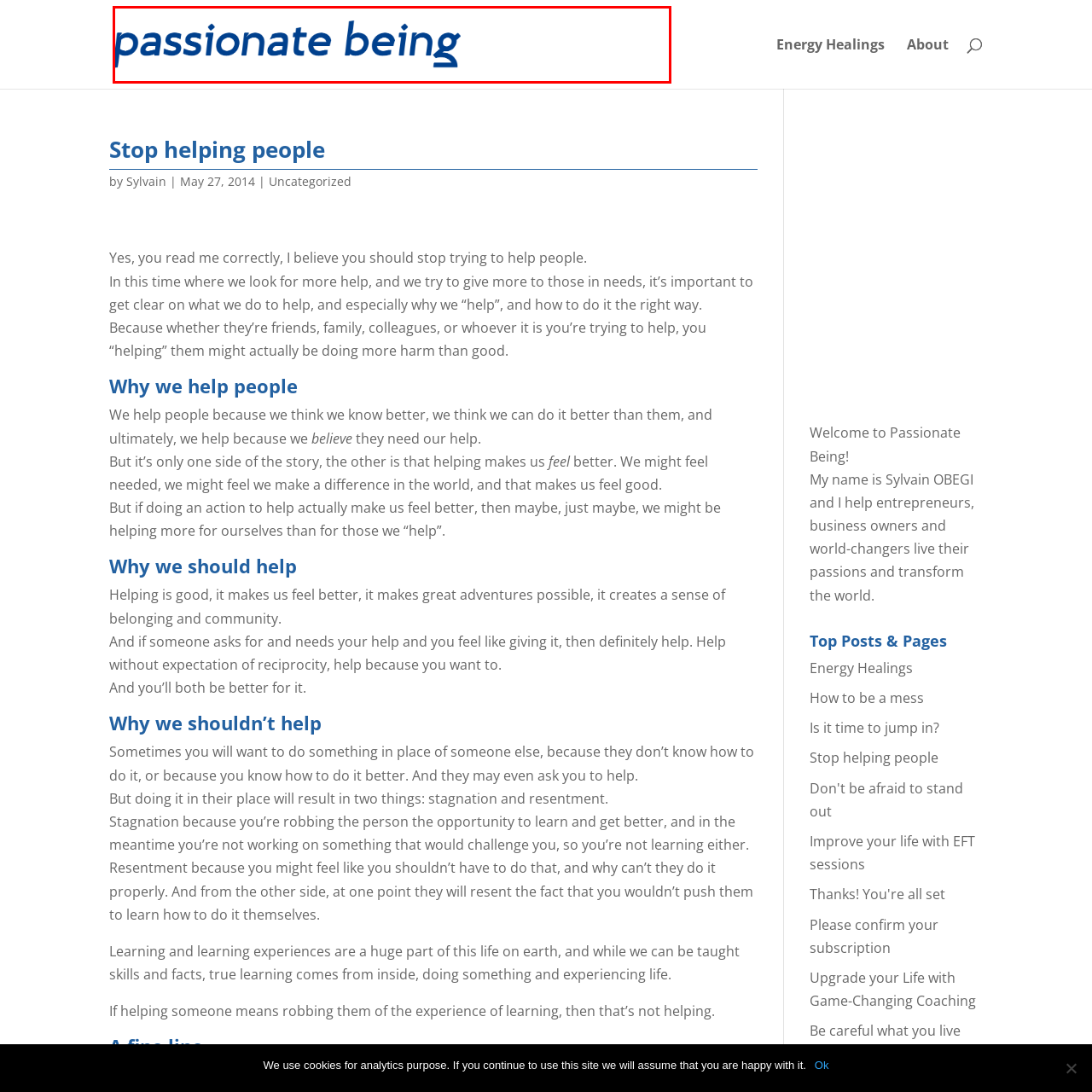Create a detailed narrative of the scene depicted inside the red-outlined image.

The image displays the title "Passionate Being" prominently in bold, blue letters. This striking typography signifies a focus on living with enthusiasm and purpose, reflecting themes of personal growth and transformation. Positioned atop a clean, white background, the text conveys clarity and inspiration. This visual element serves as a header for a section dedicated to empowering individuals to embrace their passions and enact positive change in their lives and the world around them.